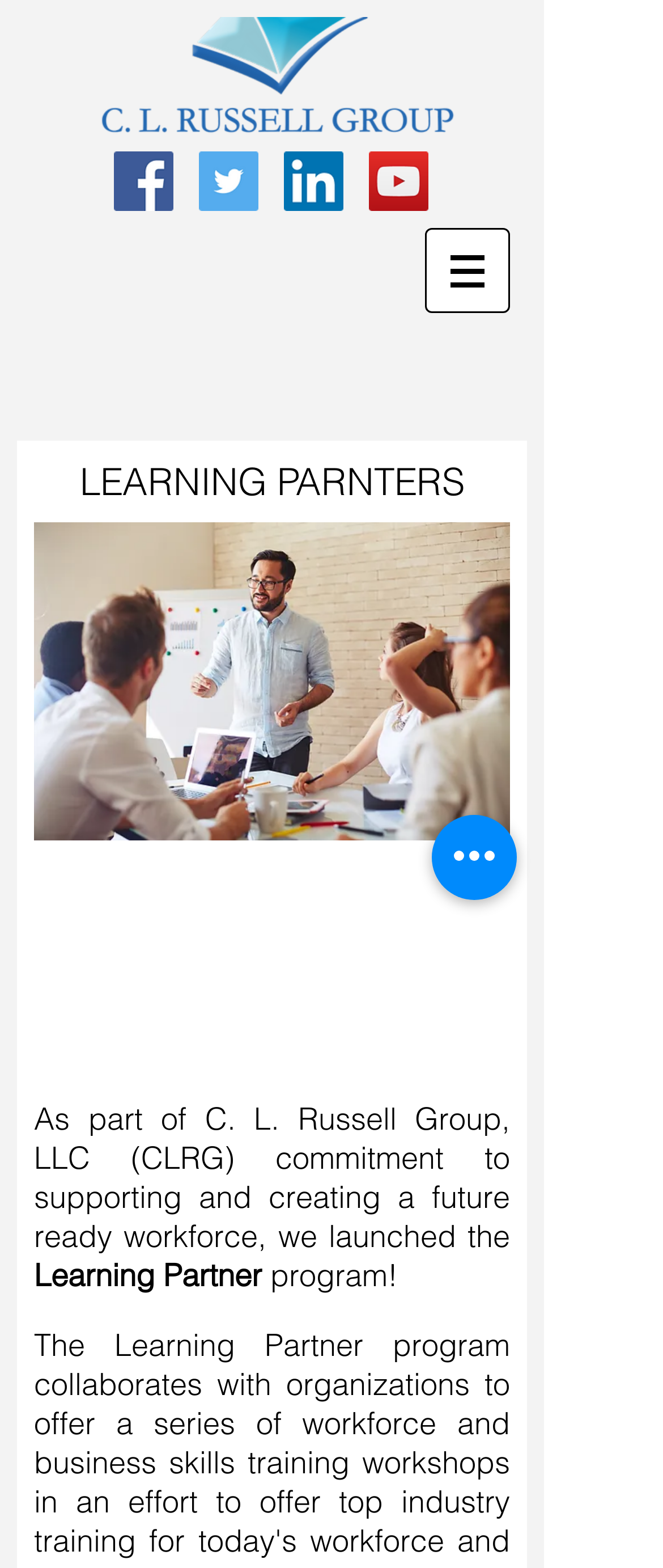Please provide a comprehensive answer to the question based on the screenshot: What is the name of the company mentioned?

I found the company name 'C. L. Russell Group' mentioned in the text 'As part of C. L. Russell Group, LLC (CLRG) commitment to supporting and creating a future ready workforce...'.